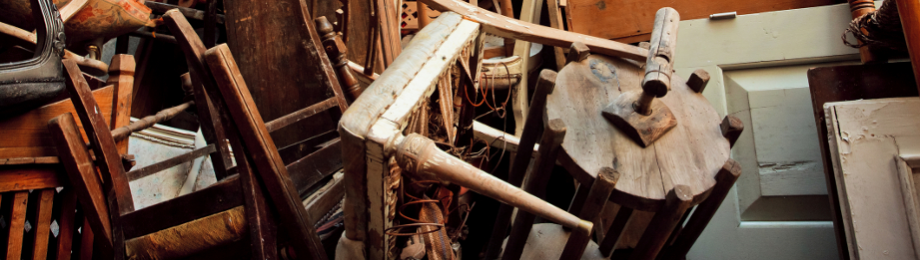With reference to the image, please provide a detailed answer to the following question: What is the purpose of junk removal services?

The caption highlights the importance of junk removal services in efficiently clearing out unwanted household items, including heavy furniture, to facilitate proper disposal and recycling, which is their primary purpose.